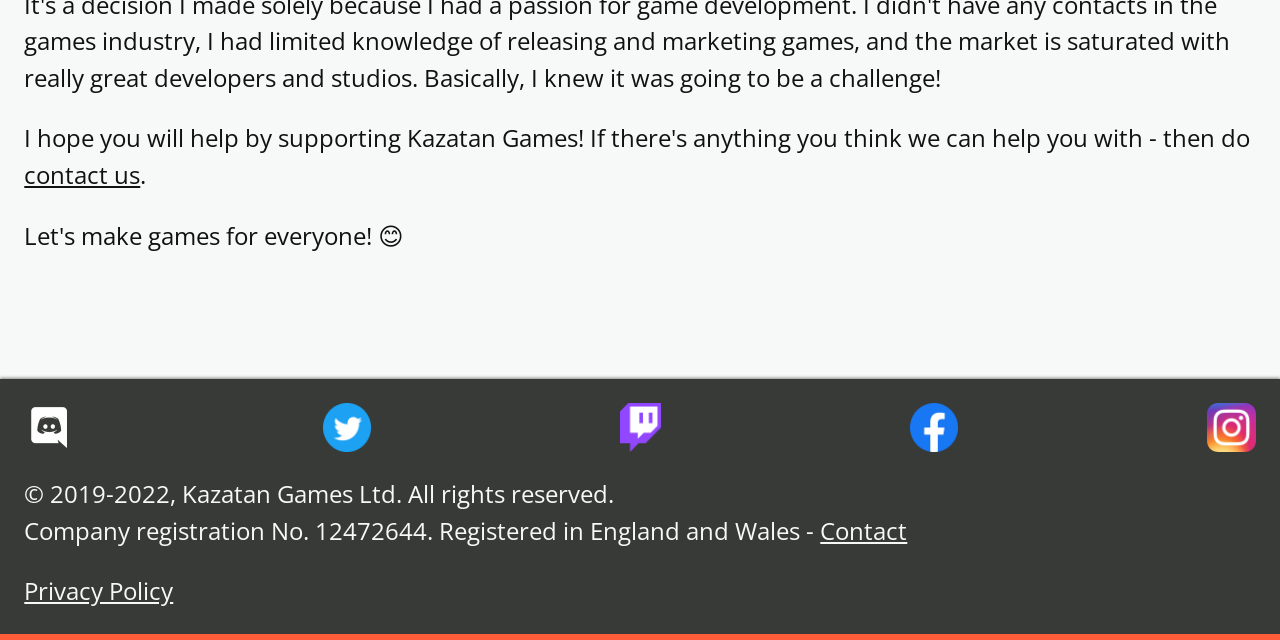Identify the bounding box for the given UI element using the description provided. Coordinates should be in the format (top-left x, top-left y, bottom-right x, bottom-right y) and must be between 0 and 1. Here is the description: Privacy Policy

[0.019, 0.897, 0.135, 0.949]